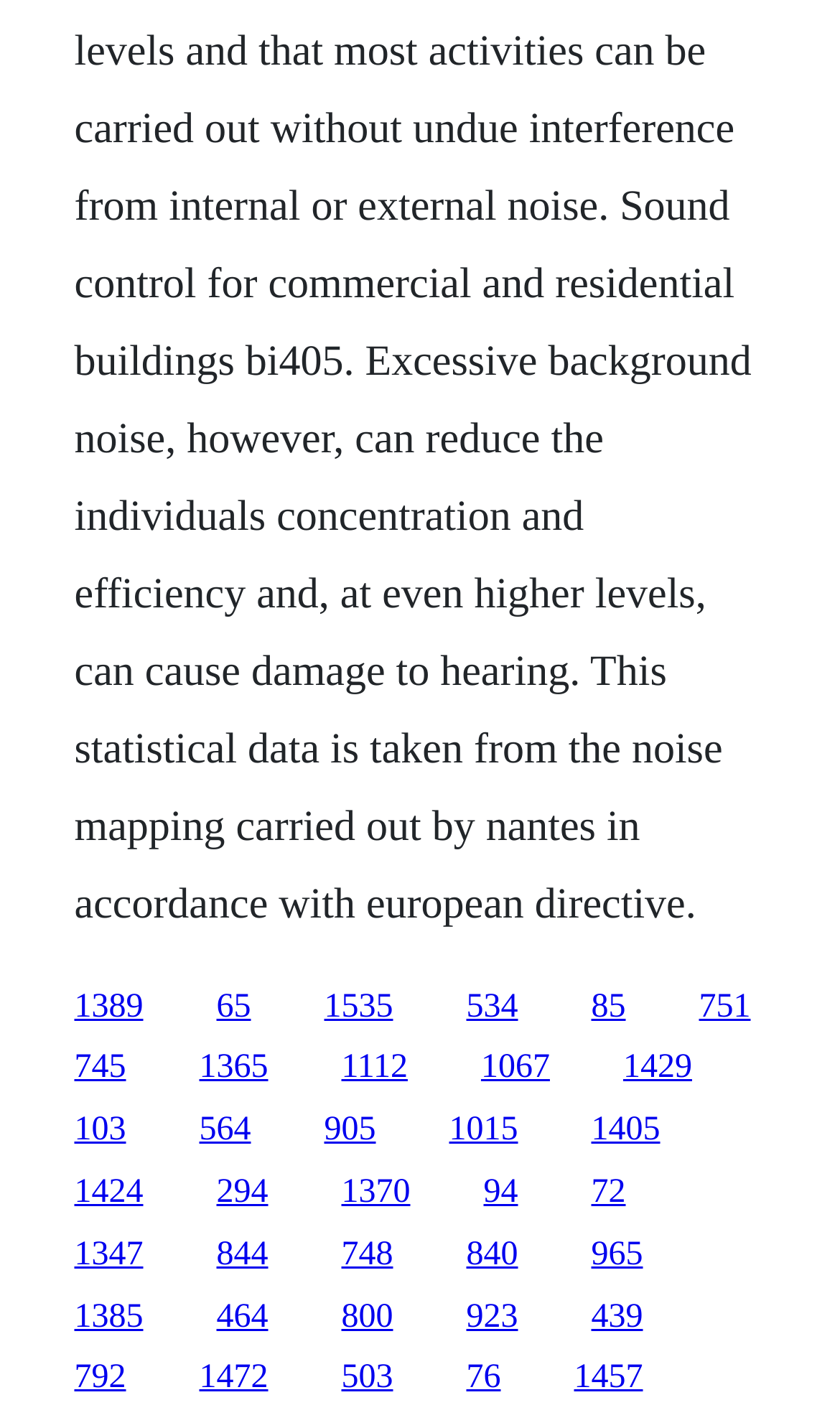Show the bounding box coordinates for the HTML element as described: "534".

[0.555, 0.692, 0.617, 0.717]